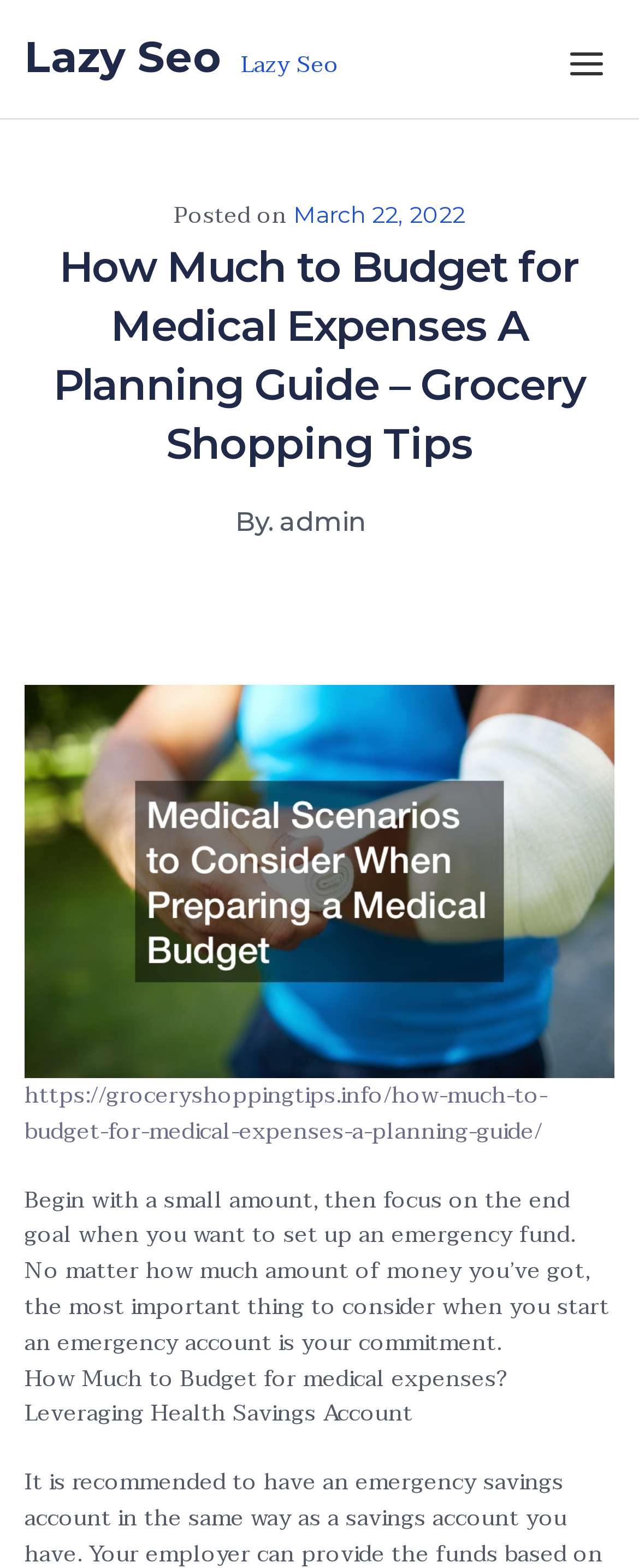Respond concisely with one word or phrase to the following query:
Who wrote this article?

admin